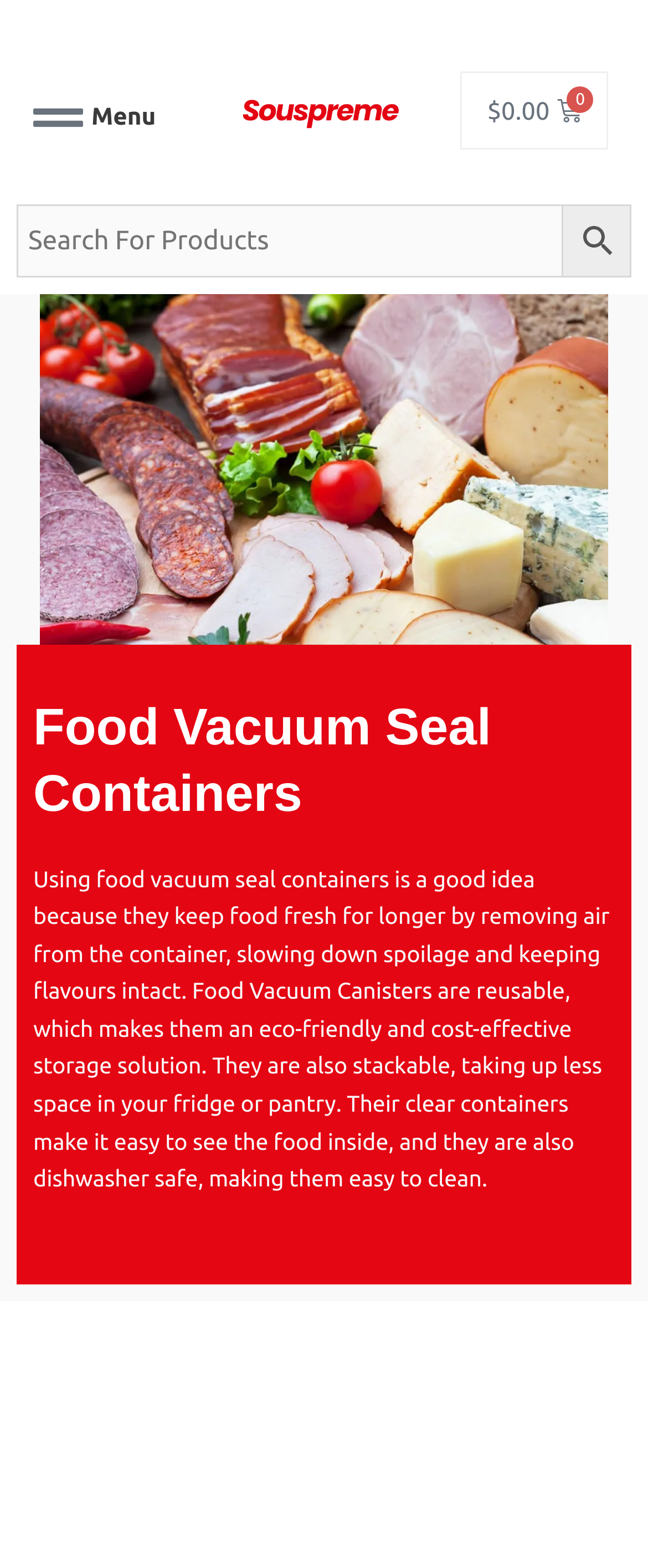Please provide a comprehensive response to the question below by analyzing the image: 
What is the purpose of food vacuum seal containers?

Based on the webpage content, food vacuum seal containers are used to keep food fresh for longer by removing air from the container, slowing down spoilage and keeping flavours intact.